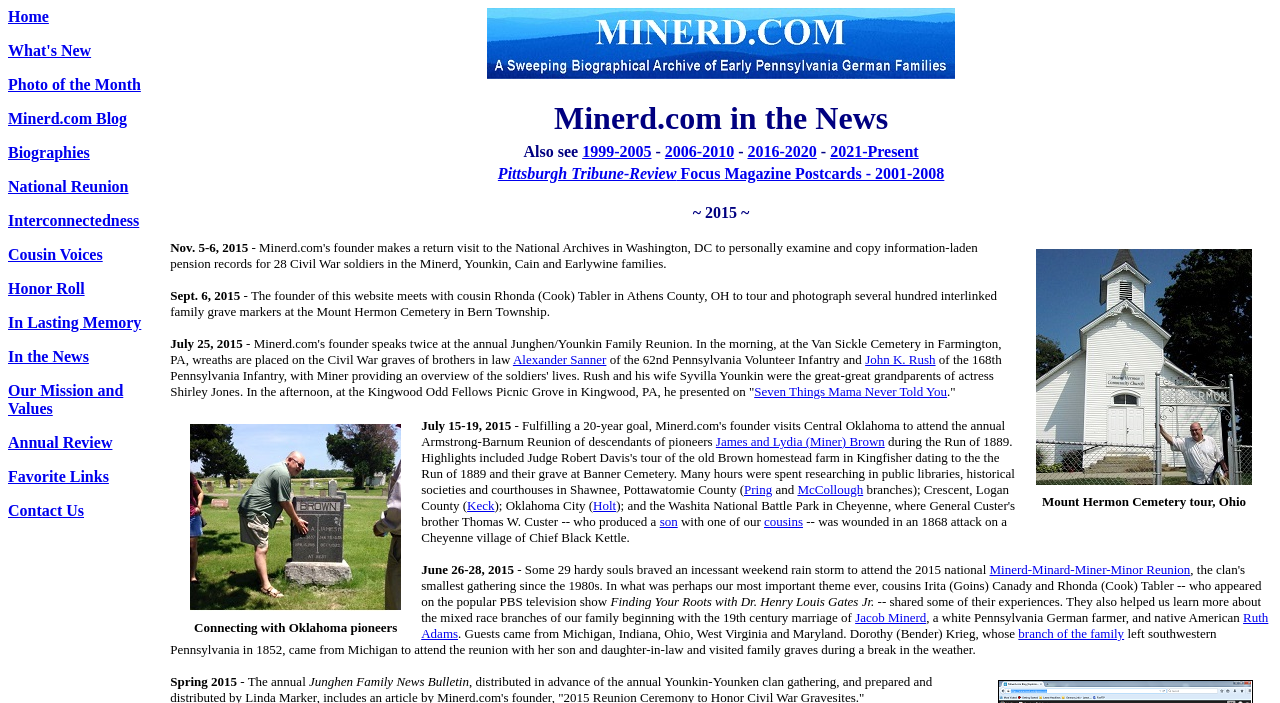Create a detailed description of the webpage's content and layout.

The webpage is about Minerd.com in the News from 2011 to 2015. At the top, there is a navigation menu with 17 links, including "Home", "What's New", "Photo of the Month", and others. Below the menu, there is an image on the left side, and a table on the right side with three rows. The first row has a heading "Minerd.com in the News" and a link to "Also see 1999-2005 - 2006-2010 - 2016-2020 - 2021-Present". The second row has a heading "Pittsburgh Tribune-Review Focus Magazine Postcards - 2001-2008" with two links. The third row is empty.

On the left side, there are several sections with dates and descriptions of events. The first section is about a cemetery tour in Ohio on November 5-6, 2015. The second section is about a meeting with a cousin on September 6, 2015, and a description of the founder of the website meeting with the cousin to tour and photograph family grave markers. The third section is about a presentation on July 25, 2015, about two soldiers from the American Civil War.

Below these sections, there is a table with two rows. The first row has an image, and the second row has a heading "Connecting with Oklahoma pioneers". On the right side, there are more sections with dates and descriptions of events. The first section is about a research trip to Oklahoma from July 15-19, 2015, where the founder visited homestead farms, libraries, and courthouses. The second section is about a national reunion on June 26-28, 2015, where 29 people attended despite a rainstorm. The third section is about a TV show "Finding Your Roots with Dr. Henry Louis Gates Jr." and a description of the mixed-race branches of the family.